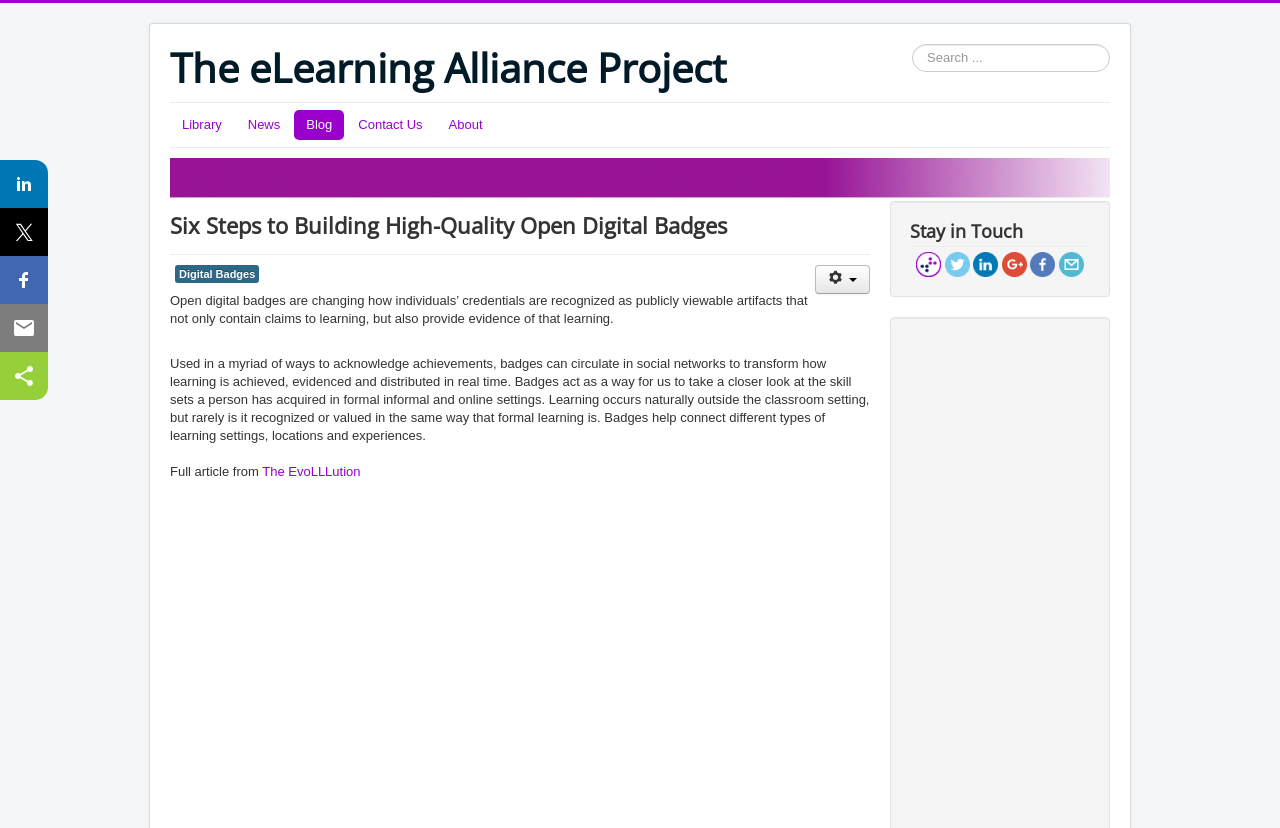Generate a comprehensive description of the webpage.

The webpage is titled "The eLearning Alliance Project - Six Steps to Building High-Quality Open Digital Badges". At the top, there is a menu banner image spanning across the page, accompanied by a search bar with a "Search..." placeholder text. Below the menu banner, there are five navigation links: "Library", "News", "Blog", "Contact Us", and "About", arranged horizontally.

The main content area is divided into two sections. On the left, there is a heading "Six Steps to Building High-Quality Open Digital Badges" followed by a brief introduction to open digital badges, which are described as publicly viewable artifacts that contain claims to learning and provide evidence of that learning. There is also a paragraph explaining how badges can be used to acknowledge achievements and connect different types of learning settings.

On the right side of the main content area, there is a button labeled "User tools" and a link to "Digital Badges". Below these elements, there is a full article from "The EvoLLLution" with a link to read more.

In the bottom right corner of the page, there is a section titled "Stay in Touch" with links to the eLearning Alliance's social media profiles, including Twitter, LinkedIn, Google+, Facebook, and email. Each social media link is accompanied by a corresponding icon.

On the left side of the page, near the top, there are social sharing buttons for LinkedIn, Twitter, Facebook, email, and ShareThis, each with a corresponding icon and text label.